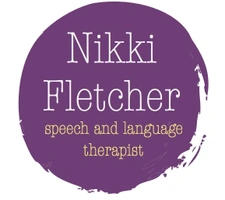What kind of vibe does the font convey?
Please answer the question with a detailed response using the information from the screenshot.

The caption describes the font used for Nikki Fletcher's name as playful, which conveys a friendly and approachable vibe, suggesting that her practice is welcoming to children and families.